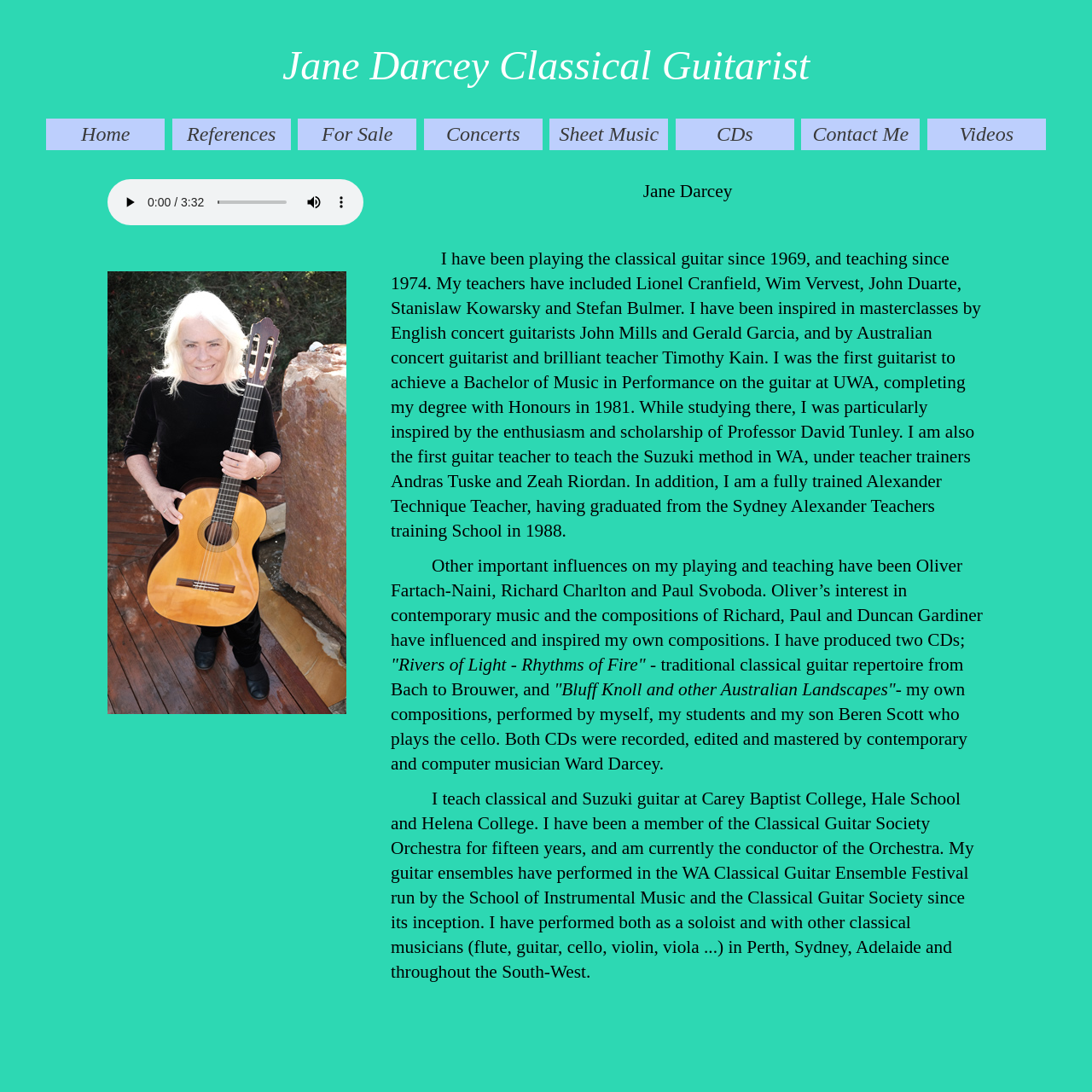Kindly determine the bounding box coordinates of the area that needs to be clicked to fulfill this instruction: "Contact Jane Darcey".

[0.734, 0.109, 0.842, 0.138]